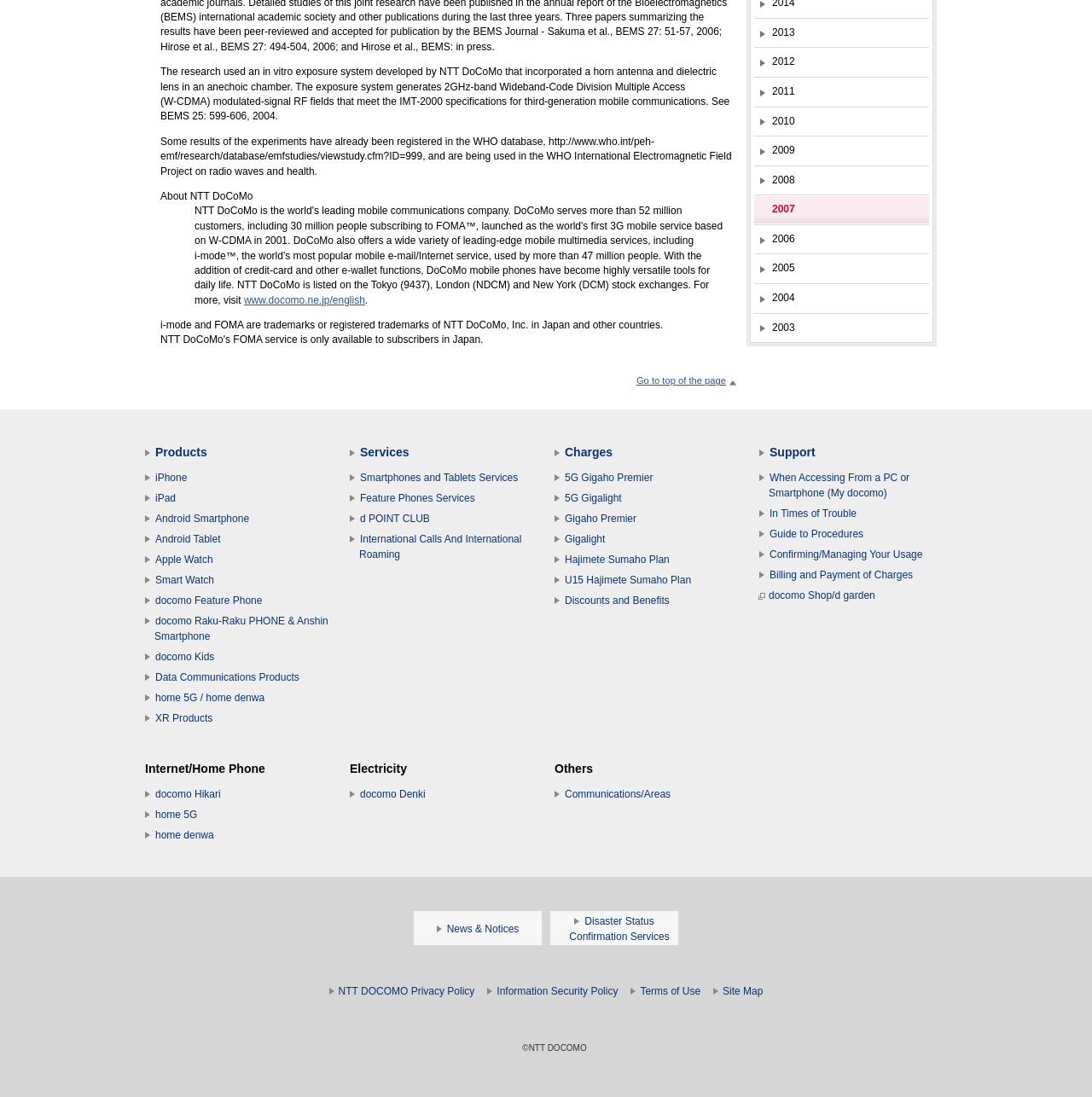Determine the bounding box coordinates of the UI element that matches the following description: "Billing and Payment of Charges". The coordinates should be four float numbers between 0 and 1 in the format [left, top, right, bottom].

[0.705, 0.519, 0.836, 0.53]